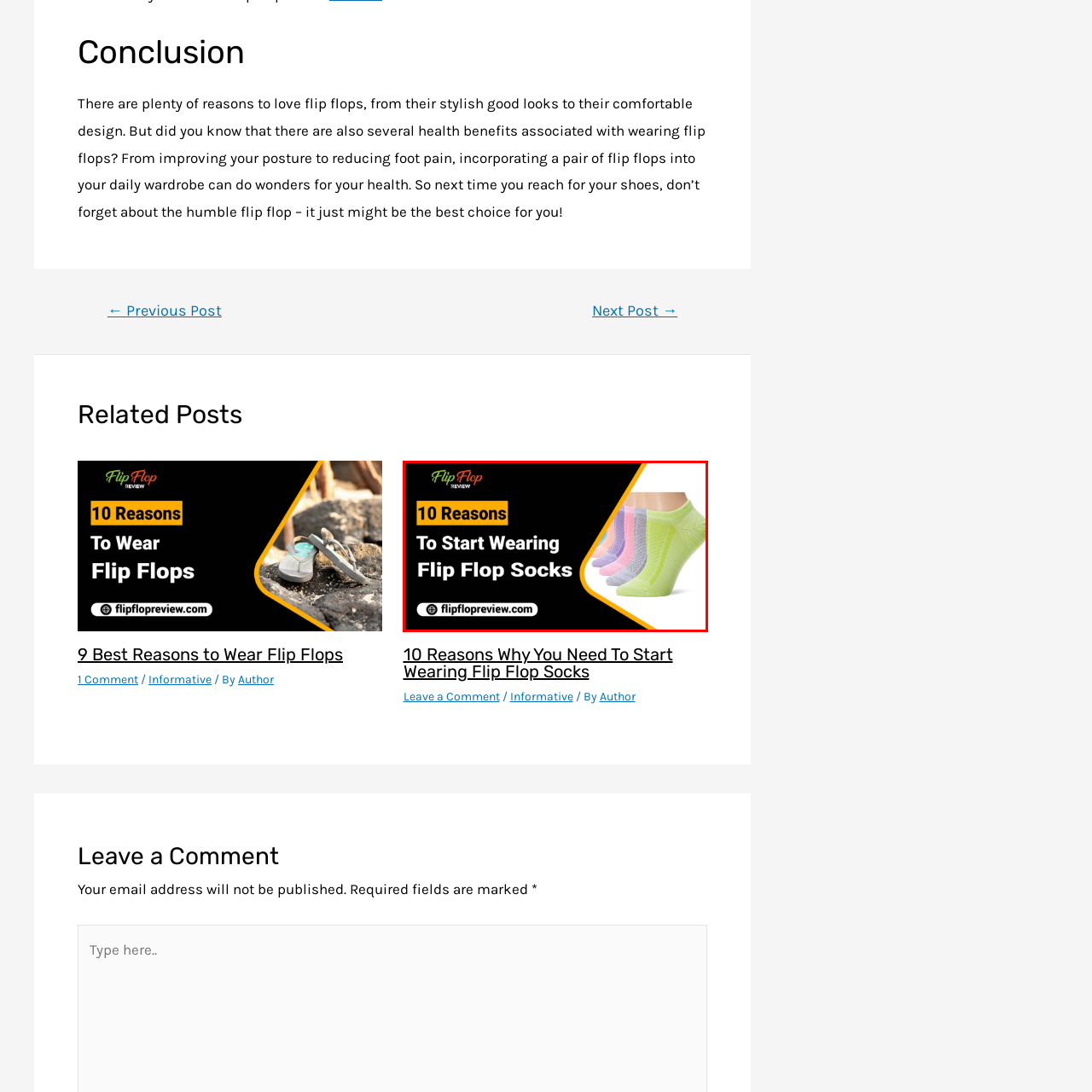What is the color of the title text?
Direct your attention to the image encased in the red bounding box and answer the question thoroughly, relying on the visual data provided.

The title text '10 Reasons To Start Wearing Flip Flop Socks' is prominently displayed in bold yellow text, which draws attention to the benefits of wearing flip flop socks and adds to the overall vibrant and eye-catching design.